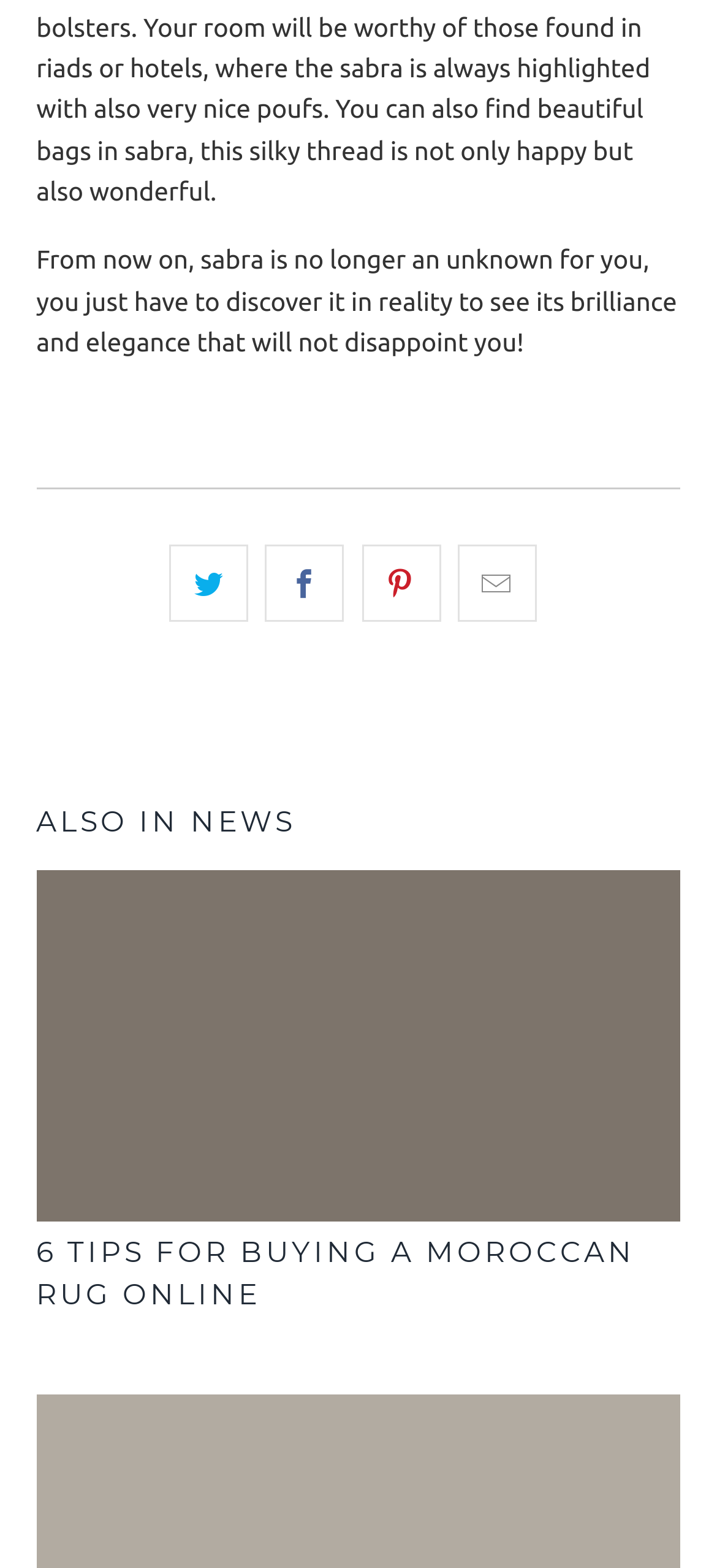Use the information in the screenshot to answer the question comprehensively: What is the topic of the news article?

The topic of the news article can be inferred from the heading '6 TIPS FOR BUYING A MOROCCAN RUG ONLINE' and the link '6 Tips for buying a Moroccan Rug Online' which suggests that the article is about buying Moroccan rugs online.